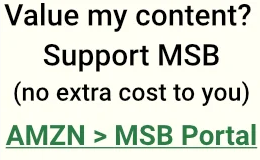Generate a detailed narrative of the image.

The image features a promotional message encouraging viewers to support MSB by utilizing their portal for Amazon purchases. The text prominently highlights the value of the content provided, emphasizing that viewers can support without incurring any extra cost. The message is designed to engage users, inviting them to consider how their contributions can help maintain the quality and availability of the content they enjoy. The overall design is simple yet effective, combining clear typography with a contrasting color scheme to draw attention to the call to action regarding supporting MSB through the Amazon link.